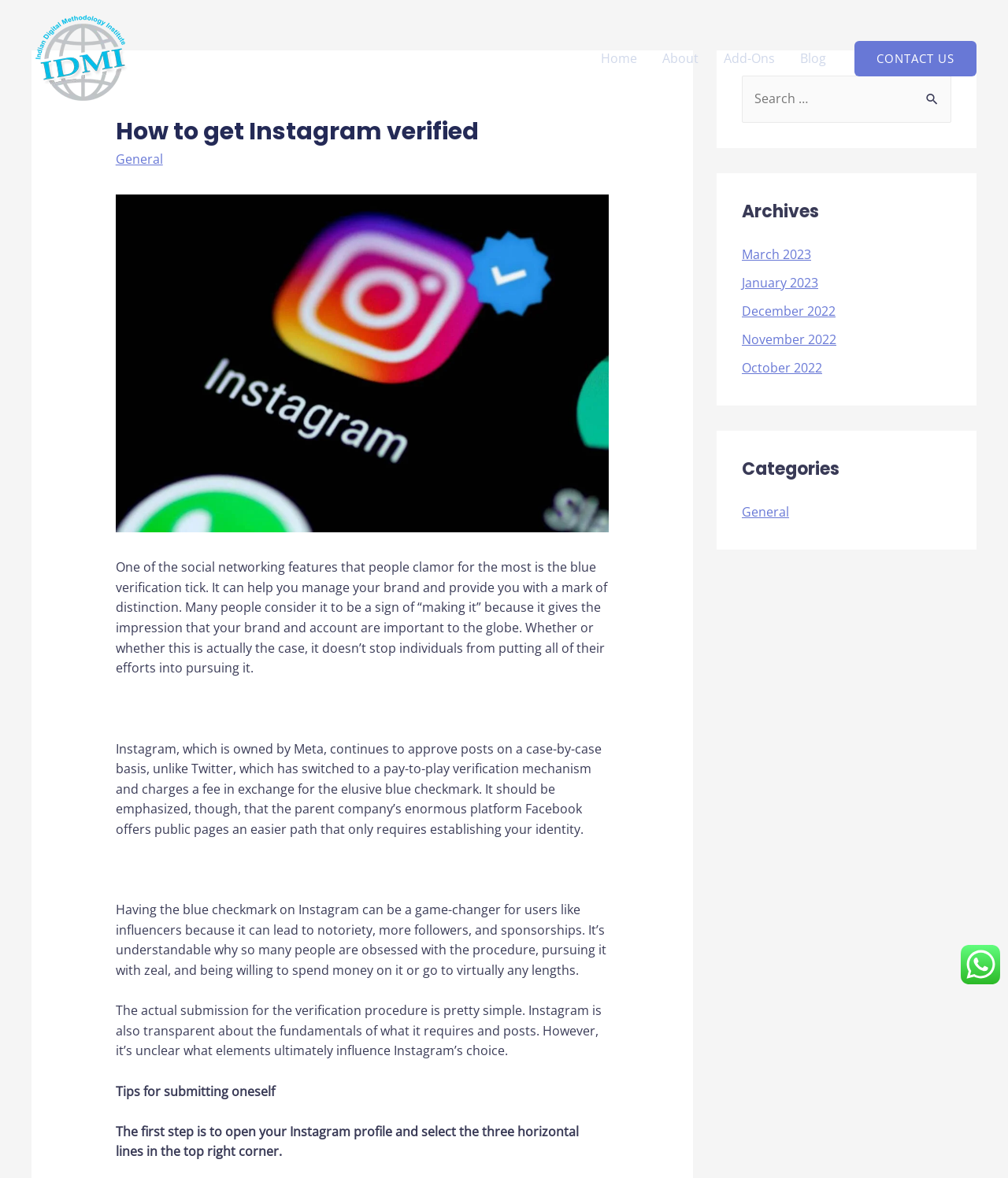Describe every aspect of the webpage in a detailed manner.

The webpage is about "How to get Instagram verified" and provides information on the importance of the blue verification tick on Instagram. At the top left corner, there is a link "IDMI" and a navigation menu "Site Navigation" with links to "Home", "About", "Add-Ons", and "Blog". On the top right corner, there is a link "CONTACT US".

Below the navigation menu, there is a header section with a heading "How to get Instagram verified" and an image. The main content of the webpage is divided into several paragraphs of text, which discuss the significance of the blue verification tick, how Instagram approves posts, and the benefits of having the verification tick for influencers.

On the right side of the webpage, there are three complementary sections. The first section has a search bar with a search button. The second section has a heading "Archives" with links to different months, such as "March 2023", "January 2023", and so on. The third section has a heading "Categories" with a link to "General".

At the bottom right corner, there is a button "WhatsApp us" with an image.